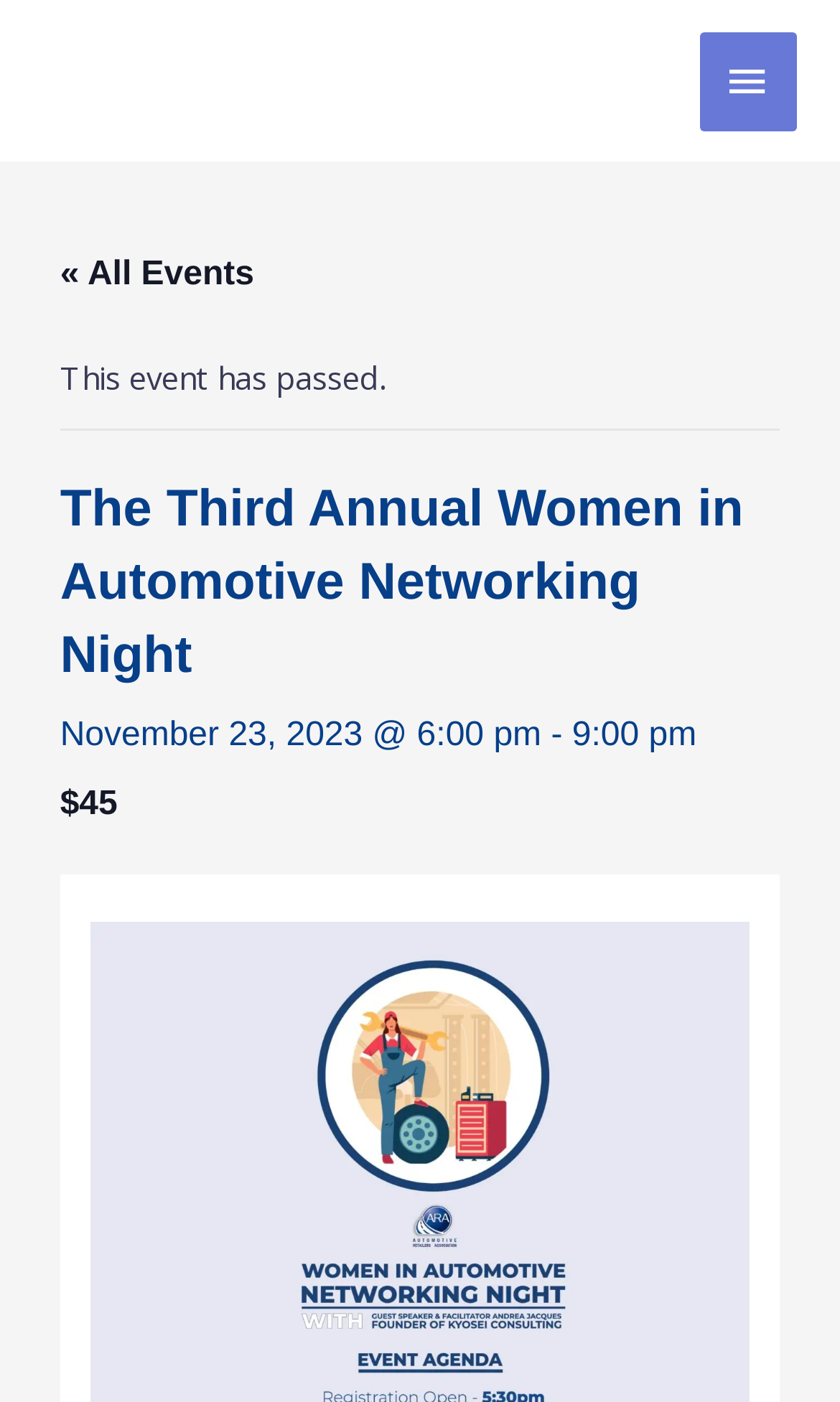Locate and extract the text of the main heading on the webpage.

The Third Annual Women in Automotive Networking Night